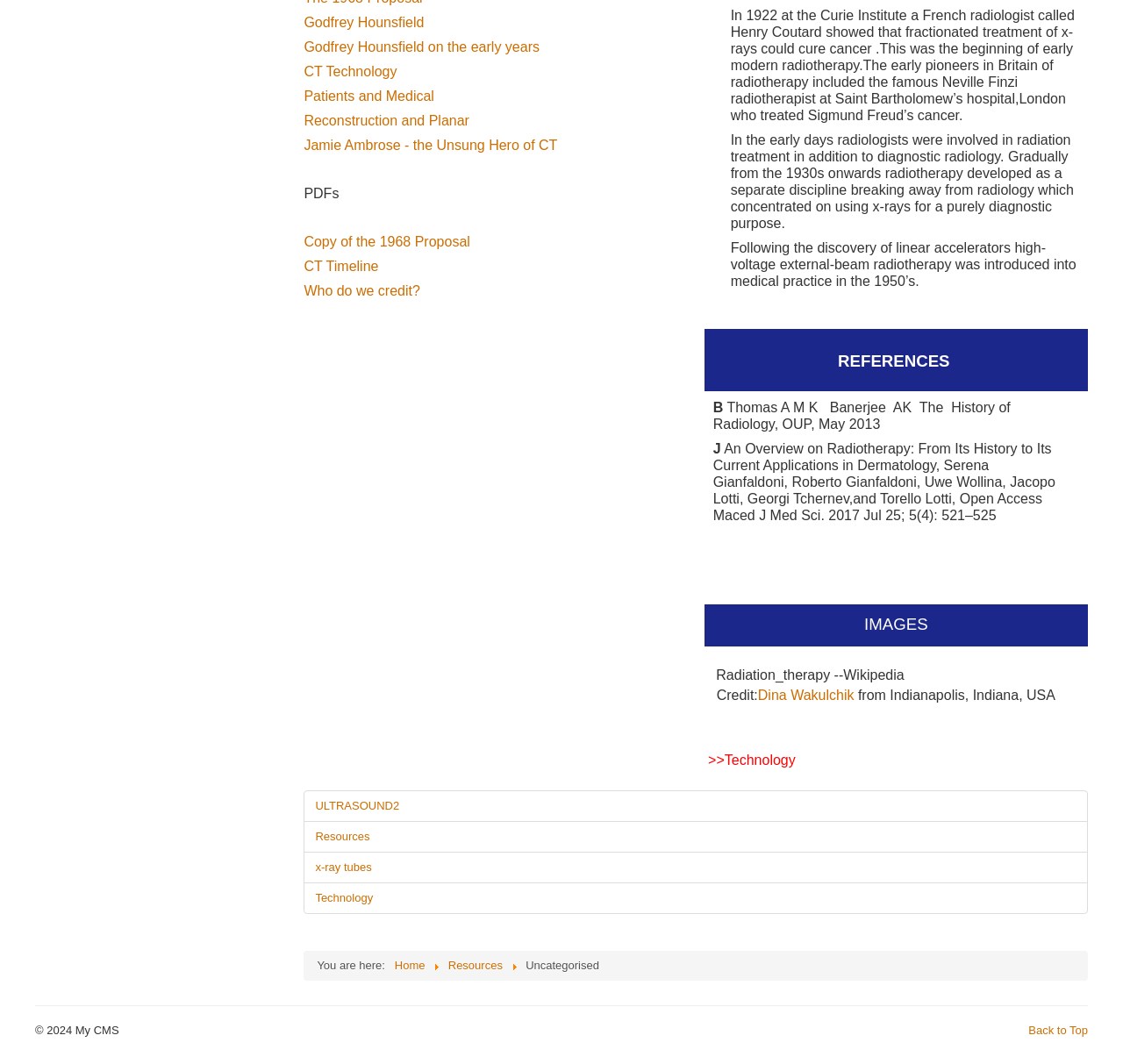Please identify the bounding box coordinates of the region to click in order to complete the given instruction: "Read about Radiation therapy". The coordinates should be four float numbers between 0 and 1, i.e., [left, top, right, bottom].

[0.627, 0.608, 0.969, 0.685]